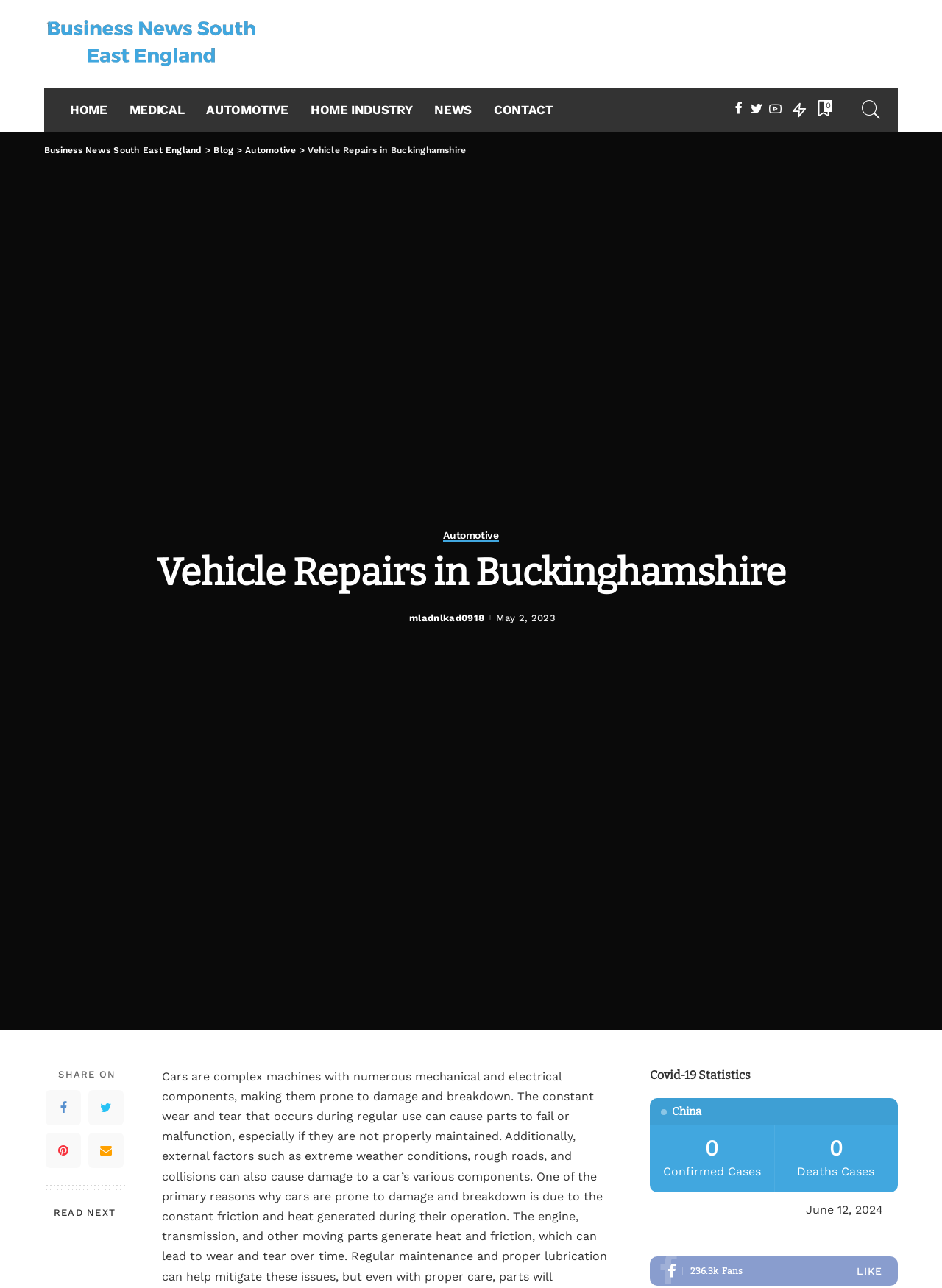Specify the bounding box coordinates of the element's region that should be clicked to achieve the following instruction: "Click on HOME". The bounding box coordinates consist of four float numbers between 0 and 1, in the format [left, top, right, bottom].

[0.062, 0.068, 0.126, 0.102]